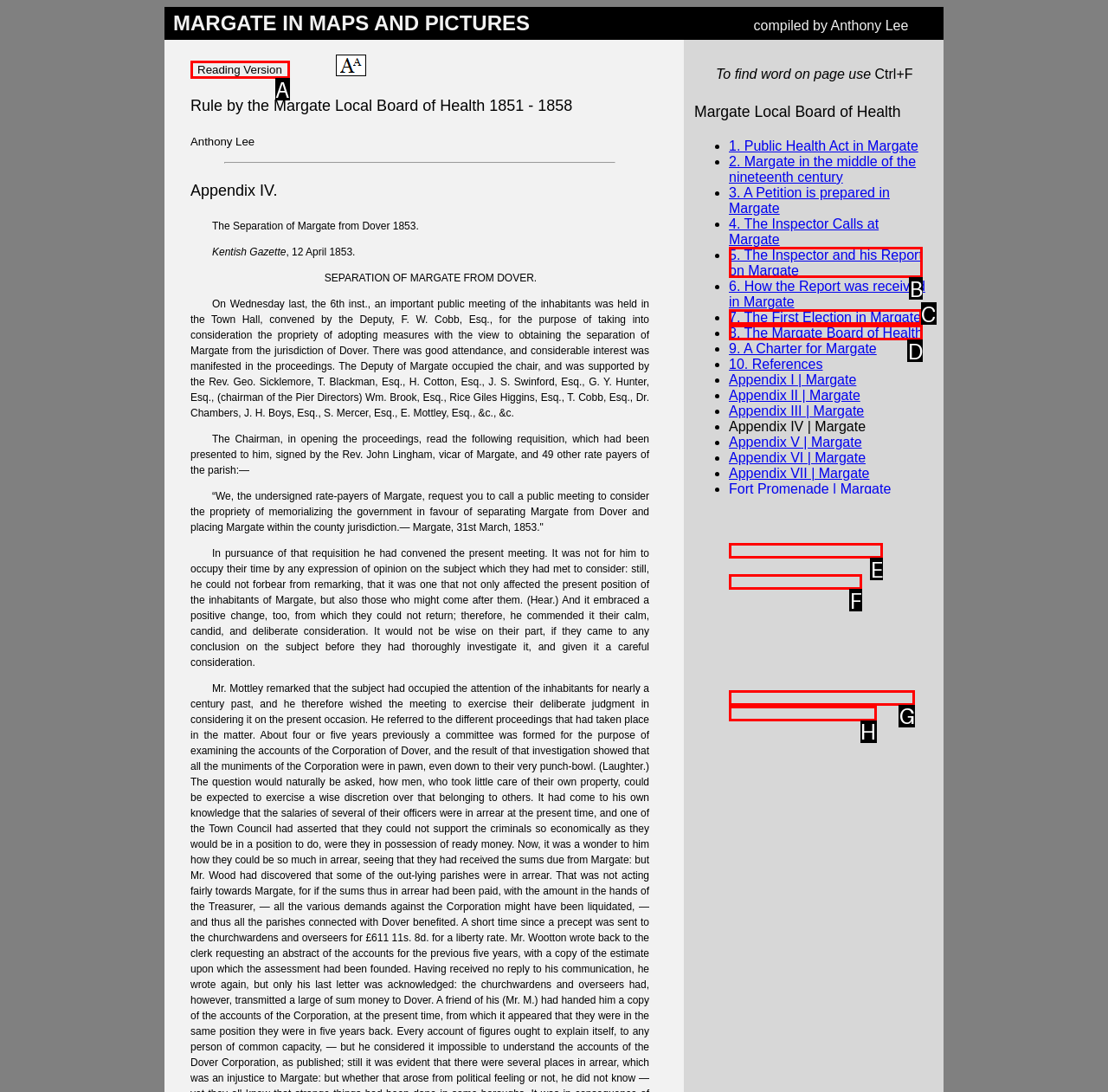Select the letter of the UI element you need to click on to fulfill this task: Click the 'Reading Version' button. Write down the letter only.

A